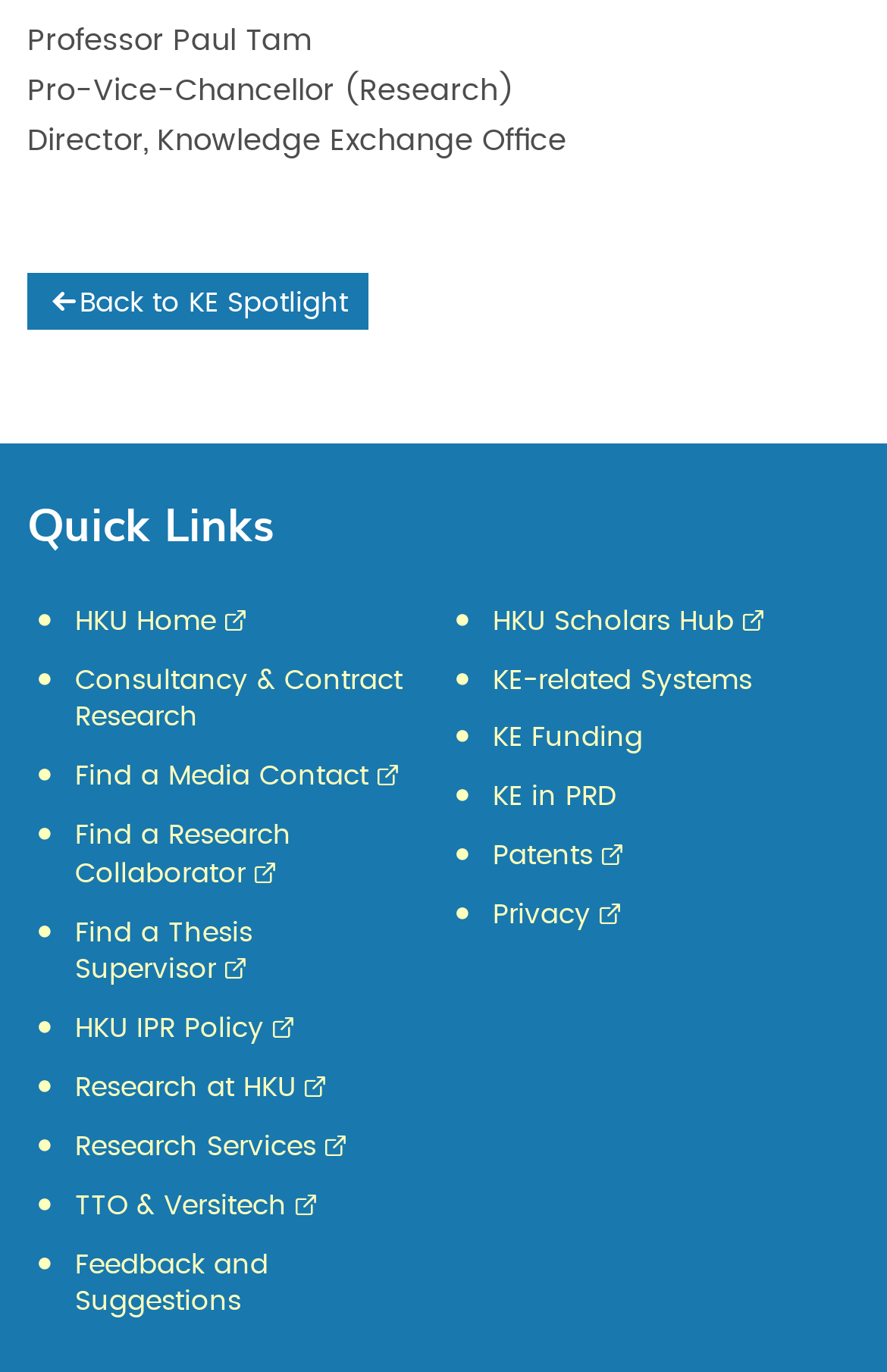How many quick links are there?
Please provide a detailed and comprehensive answer to the question.

There are 12 quick links listed on the webpage, which are 'HKU Home', 'Consultancy & Contract Research', 'Find a Media Contact', 'Find a Research Collaborator', 'Find a Thesis Supervisor', 'HKU IPR Policy', 'HKU Scholars Hub', 'KE-related Systems', 'KE Funding', 'KE in PRD', 'Patents', and 'Research at HKU'.